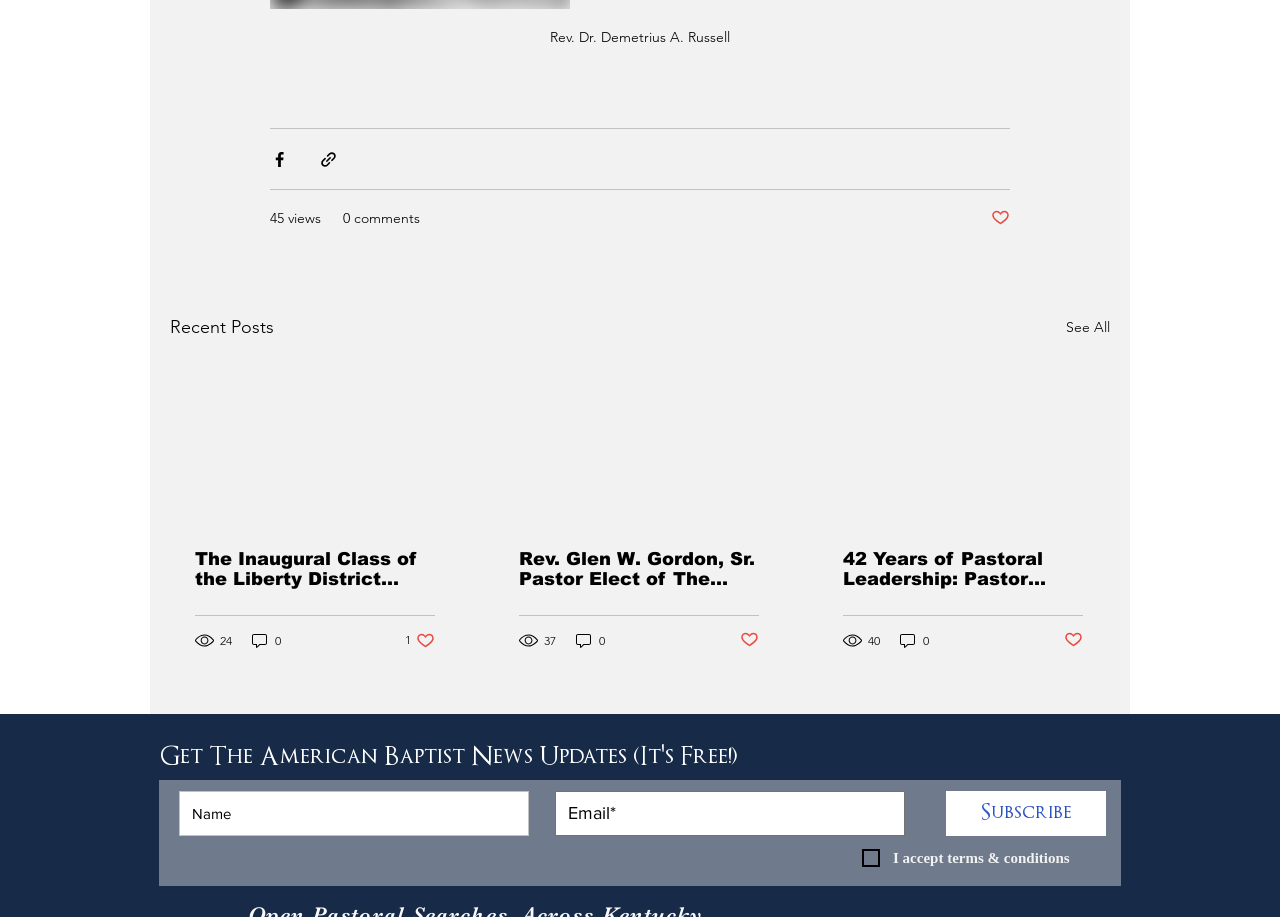Reply to the question with a single word or phrase:
What is the purpose of the 'Share via Facebook' button?

To share on Facebook